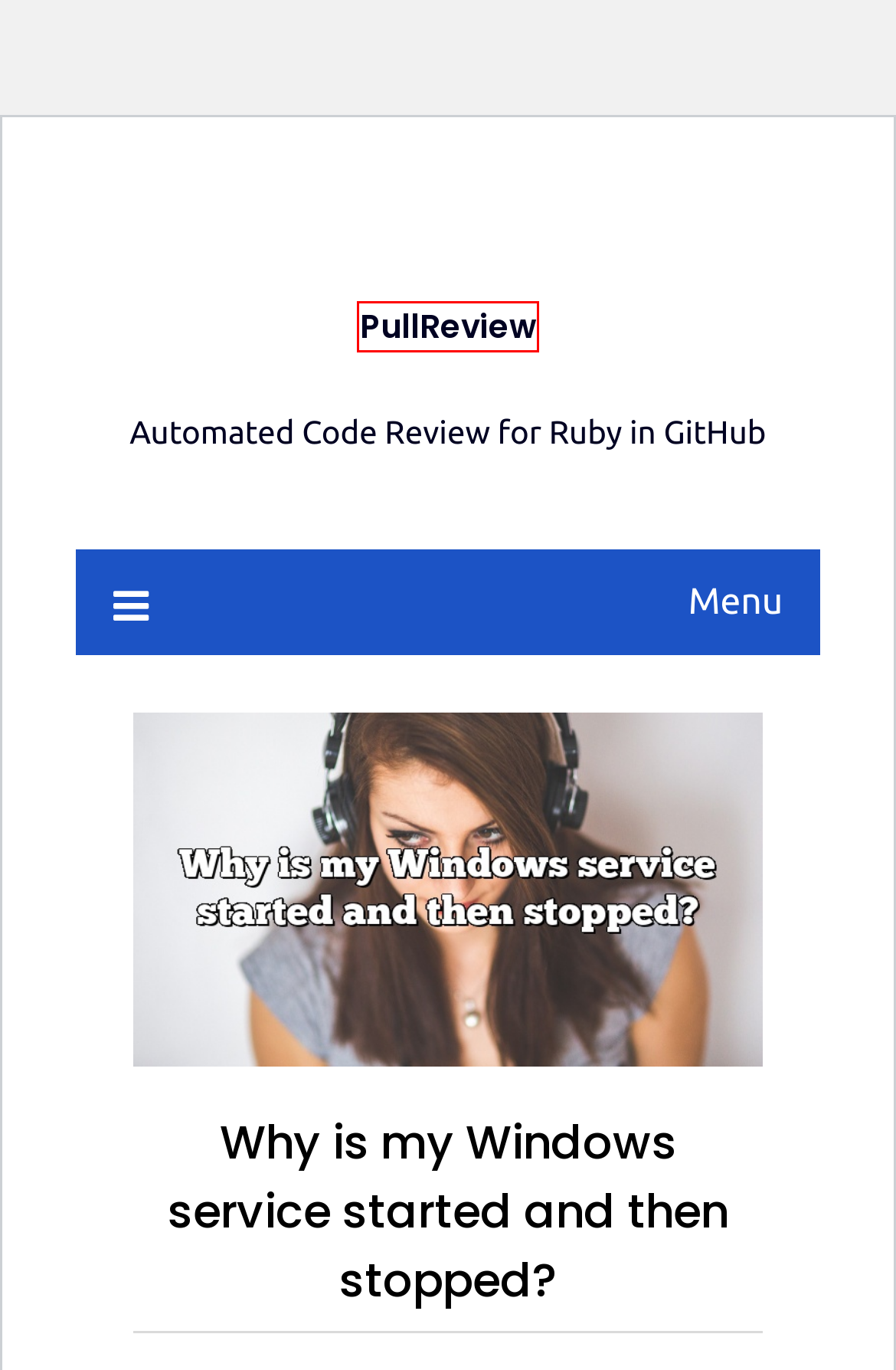You are provided with a screenshot of a webpage that includes a red rectangle bounding box. Please choose the most appropriate webpage description that matches the new webpage after clicking the element within the red bounding box. Here are the candidates:
A. PullReview - Automated Code Review for Ruby in GitHub
B. How do I fix Windows error code 0xc000000f? - PullReview
C. How to install NetBeans IDE on Windows 10? - PullReview
D. How do I run Gpedit MSC in Windows 10? - PullReview
E. How do I fix status 0xc00000f? - PullReview
F. How to run Cisco ASDM on Windows 10? - PullReview
G. What’s the difference between Apache NetBeans and NetBeans? - PullReview
H. How to fix BIOS error 501 in HP laptop? - PullReview

A